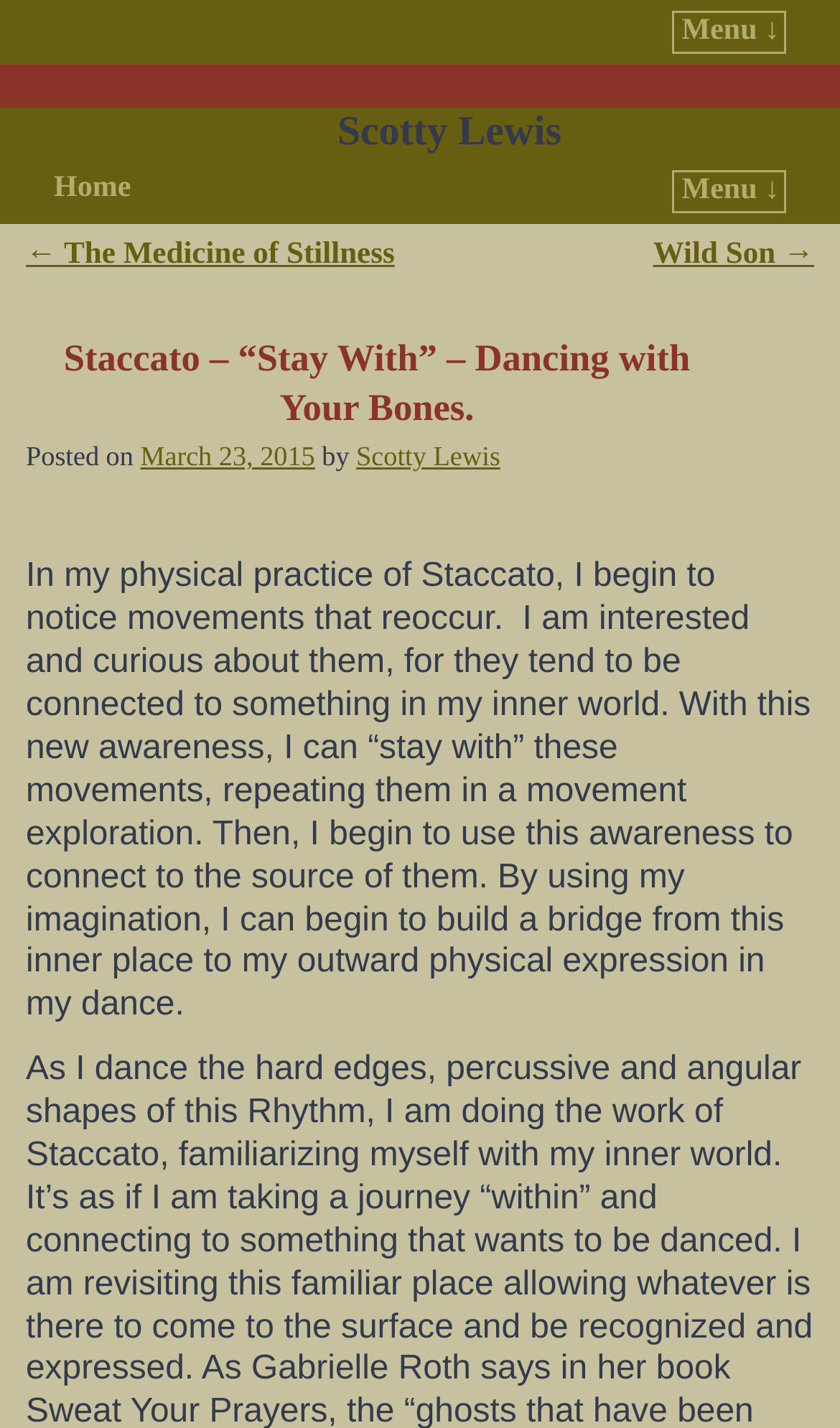Locate the bounding box coordinates of the region to be clicked to comply with the following instruction: "Read the previous post 'The Medicine of Stillness'". The coordinates must be four float numbers between 0 and 1, in the form [left, top, right, bottom].

[0.031, 0.166, 0.47, 0.19]